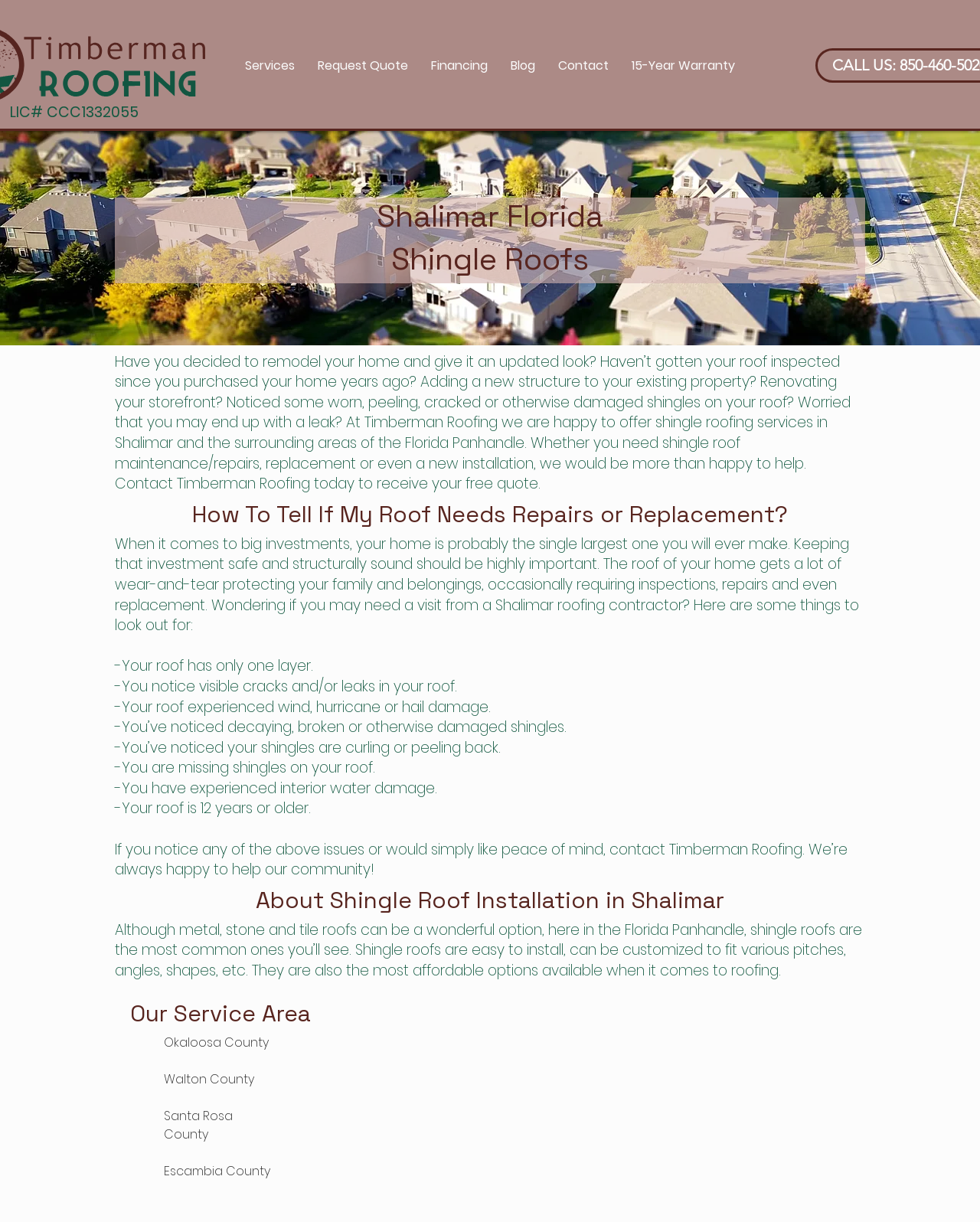Respond with a single word or phrase to the following question: What is the license number of Timberman Roofing?

CCC1332055